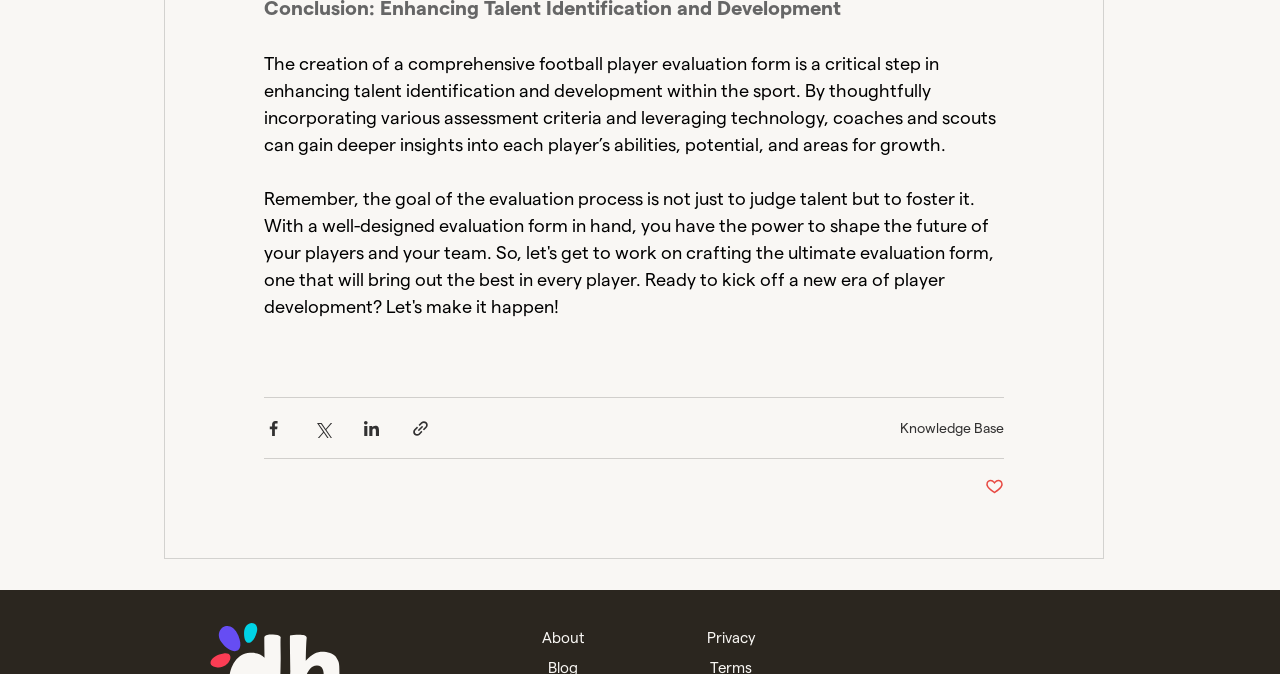Locate the bounding box coordinates of the element's region that should be clicked to carry out the following instruction: "View Privacy policy". The coordinates need to be four float numbers between 0 and 1, i.e., [left, top, right, bottom].

[0.552, 0.934, 0.59, 0.959]